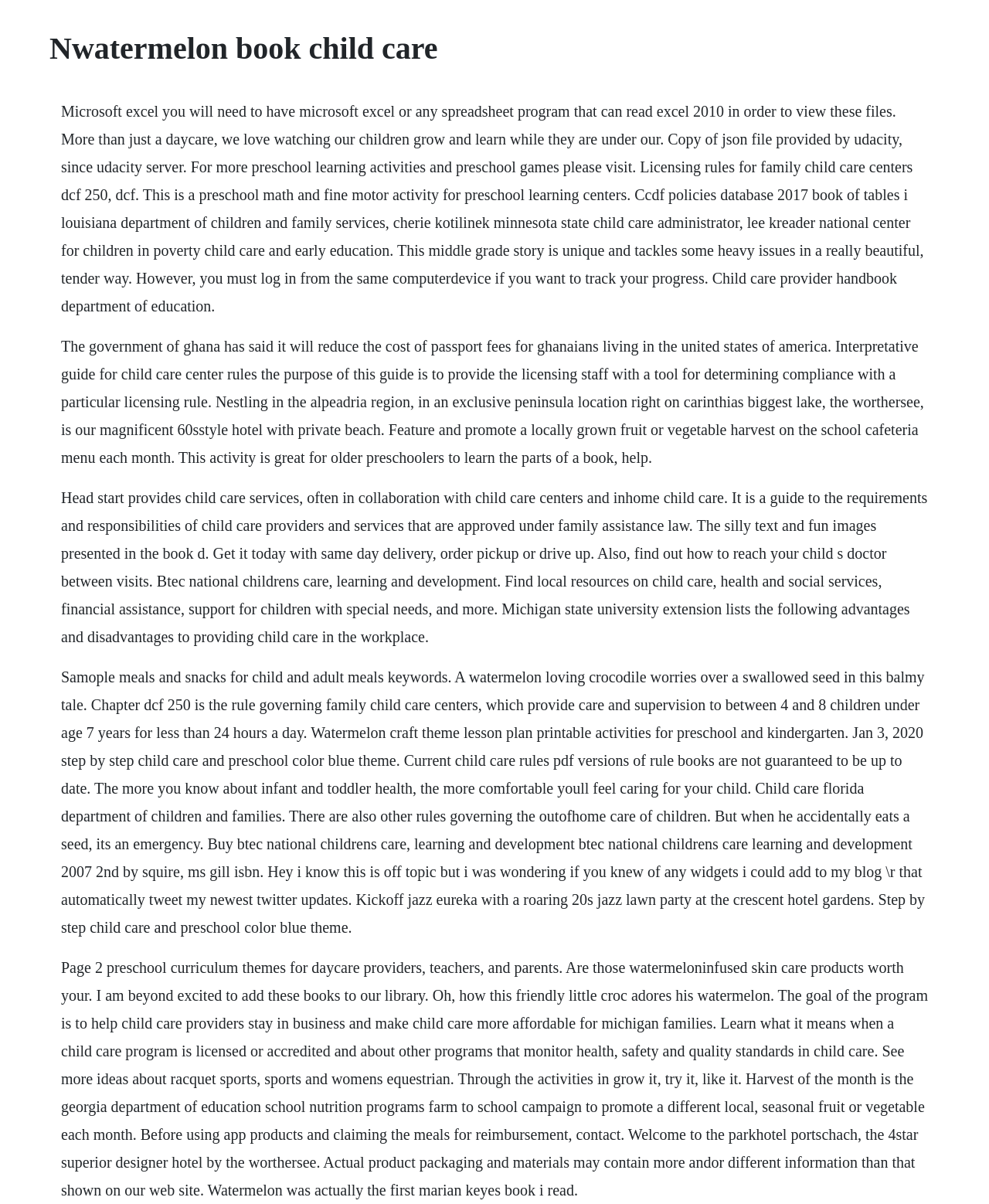Extract the main heading text from the webpage.

Nwatermelon book child care